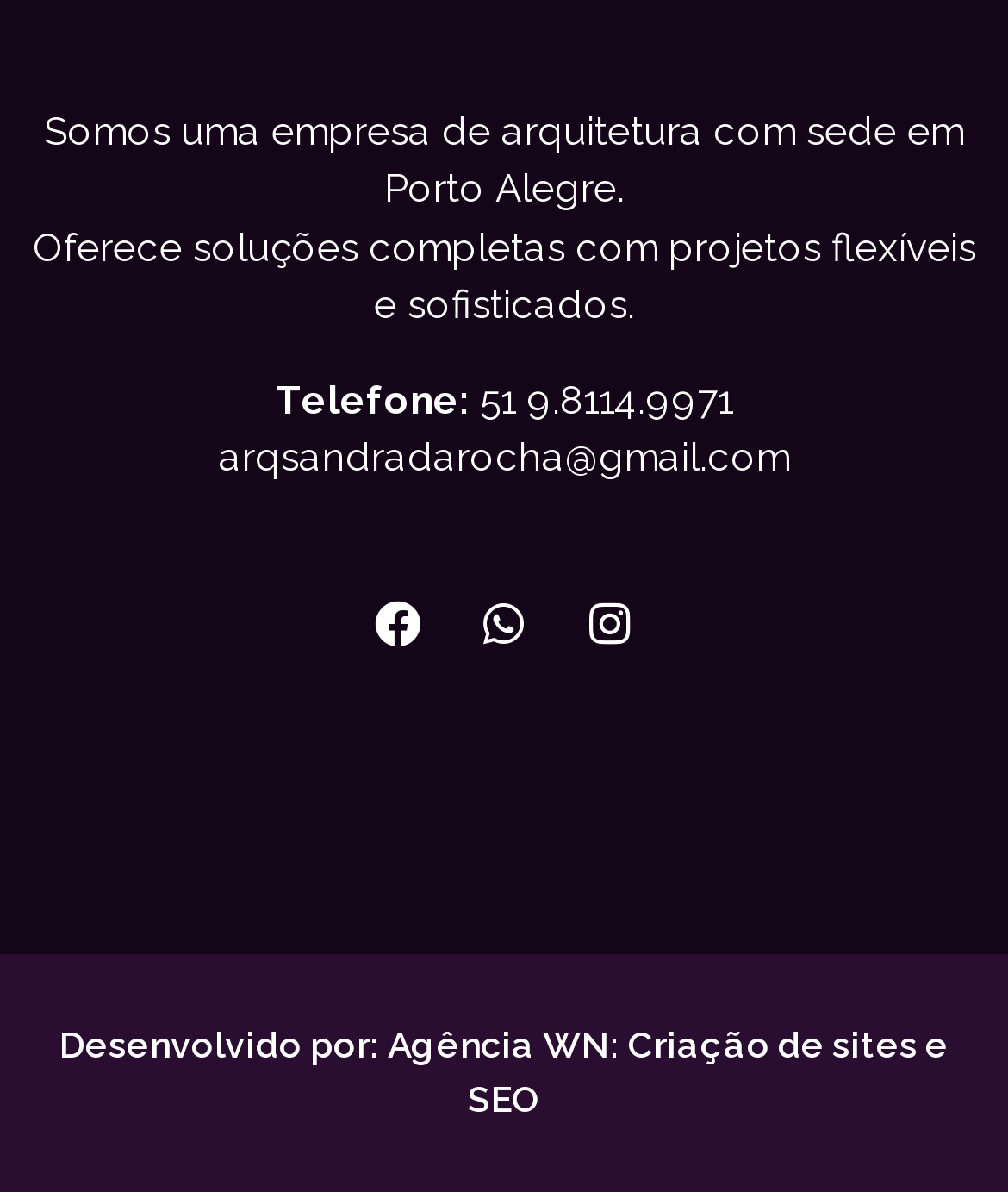Please locate the bounding box coordinates of the element that should be clicked to complete the given instruction: "Select the type of assignment".

None